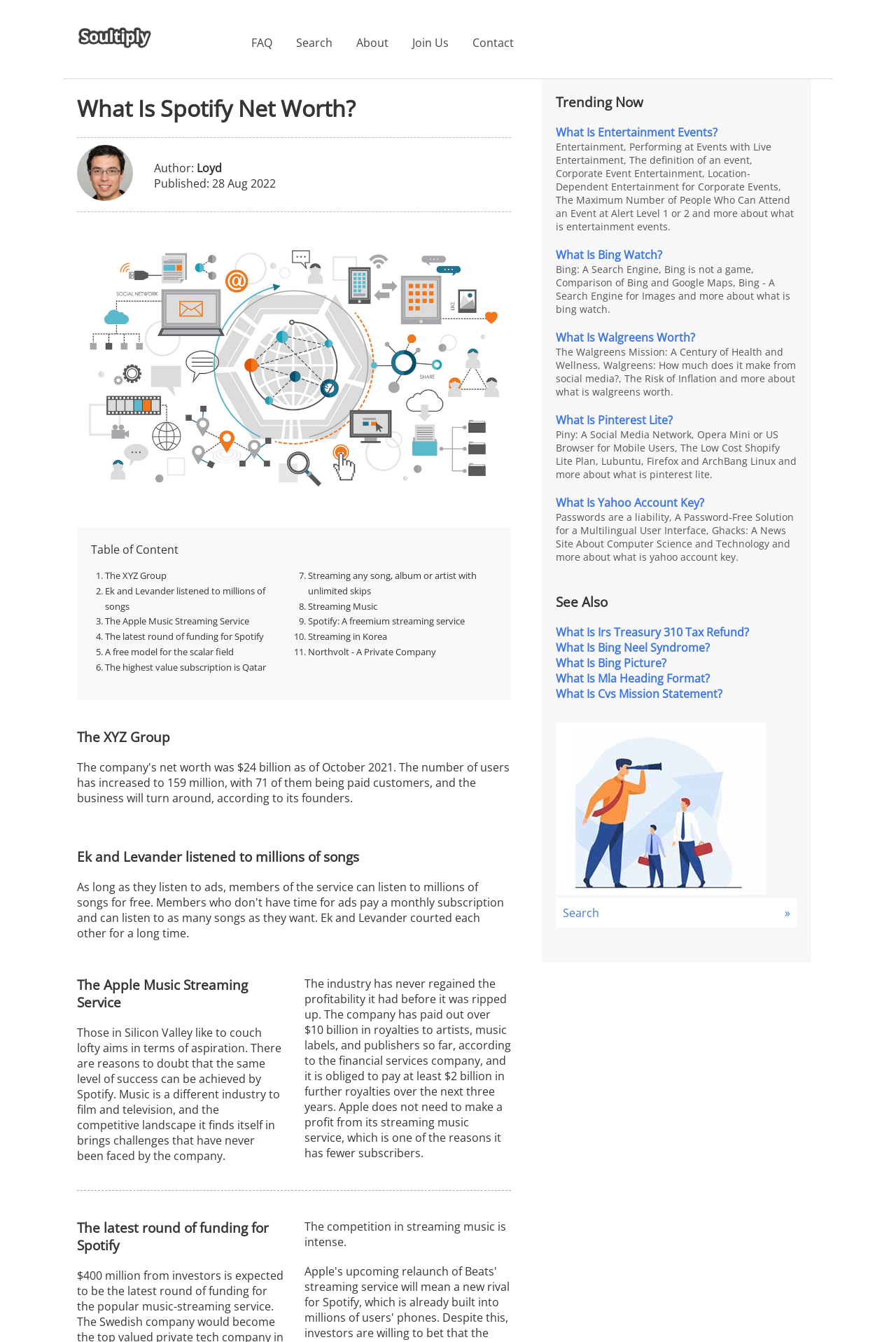Answer succinctly with a single word or phrase:
What is the author of the article?

Loyd